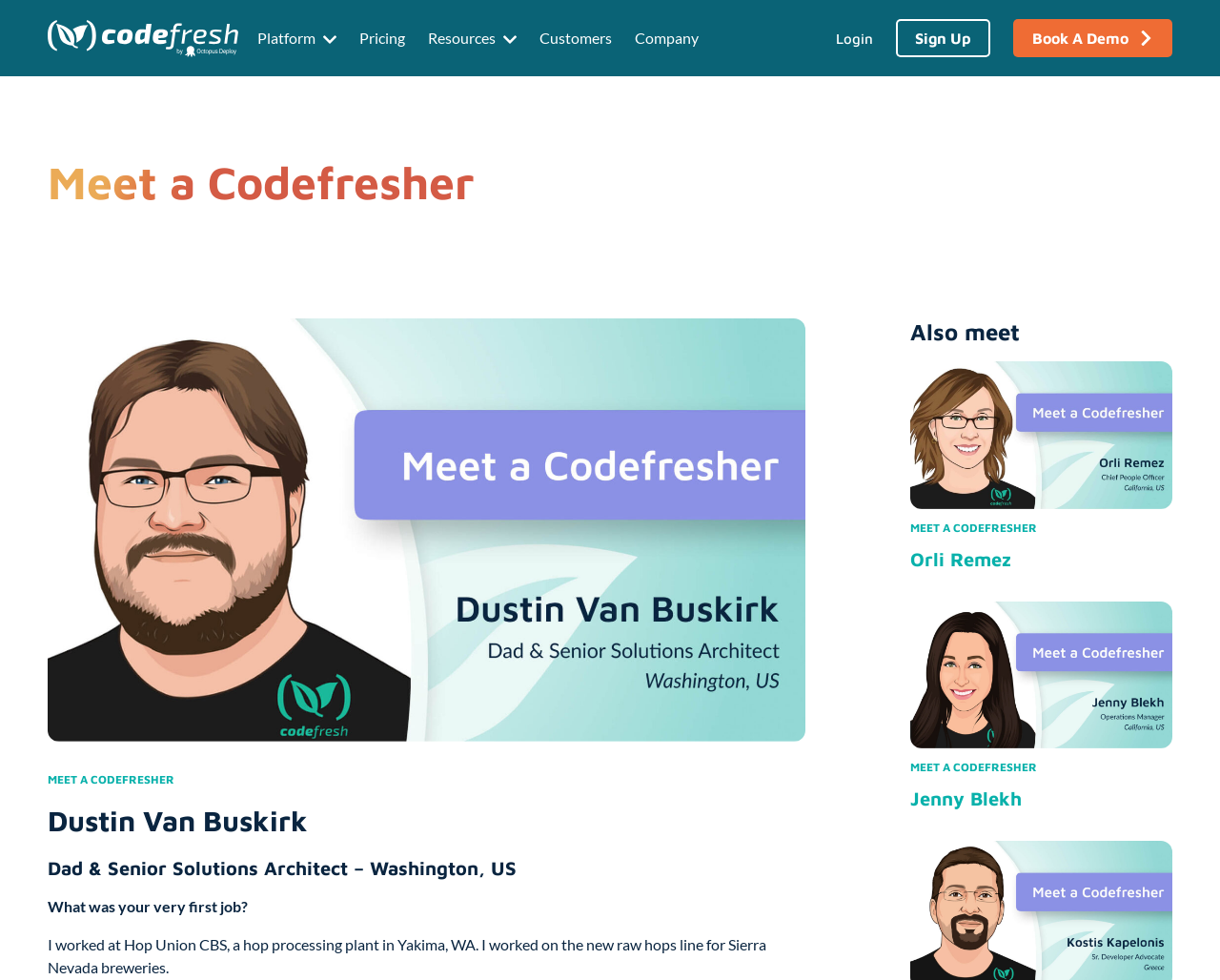Can you find the bounding box coordinates for the element that needs to be clicked to execute this instruction: "Click on the Codefresh link"? The coordinates should be given as four float numbers between 0 and 1, i.e., [left, top, right, bottom].

[0.039, 0.019, 0.195, 0.058]